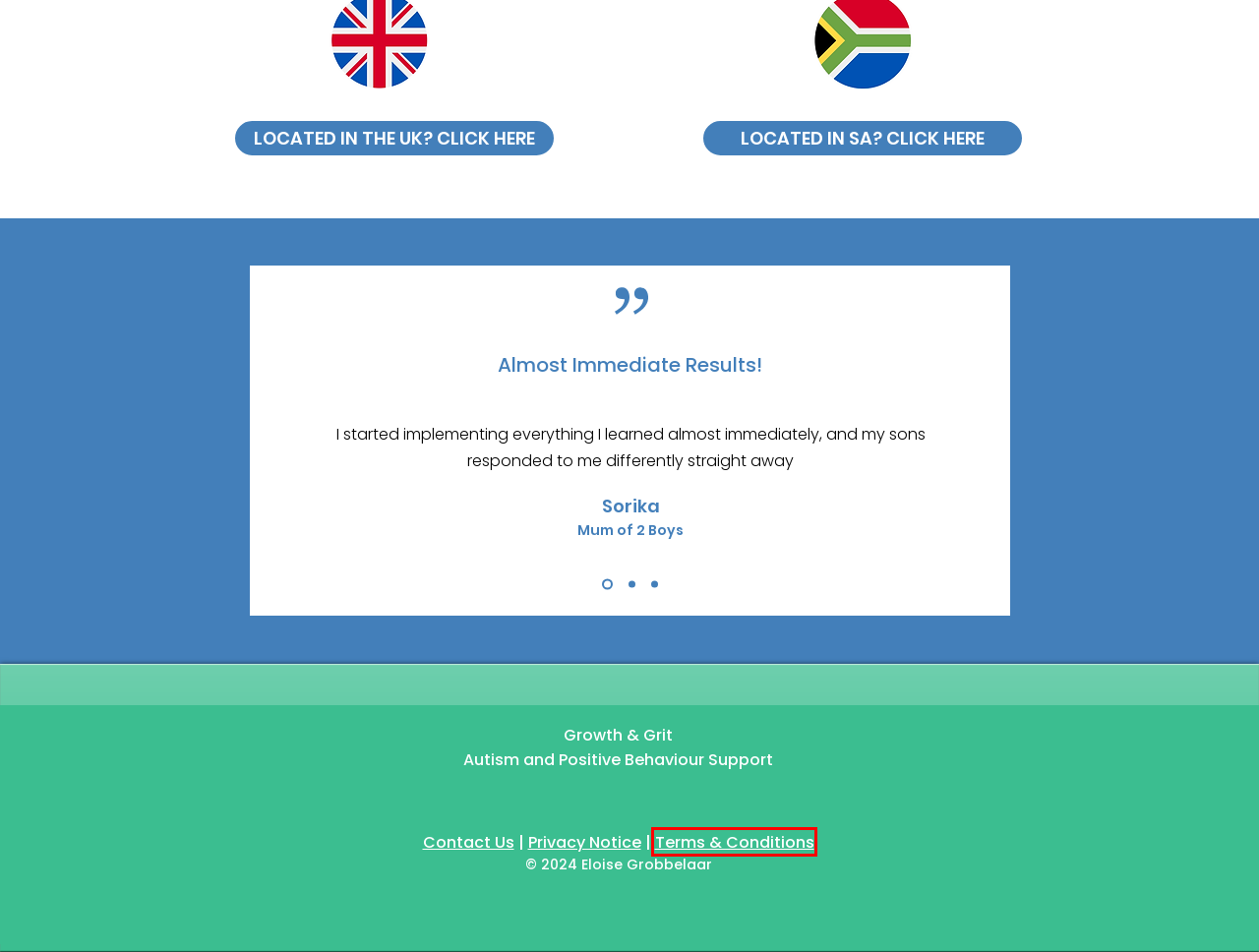You have a screenshot of a webpage with an element surrounded by a red bounding box. Choose the webpage description that best describes the new page after clicking the element inside the red bounding box. Here are the candidates:
A. T&C | Growth & Grit - Autism & Behaviour Support Specialist | UK & South Africa
B. Workshops | Growth & Grit - Autism & Behaviour Support Specialist | UK & South Africa
C. Autism High School Somerset West Helderberg
D. Contact | Growth & Grit - Autism & Behaviour Support Specialist | UK & South Africa
E. Home | Growth & Grit - Autism & Behaviour Support Specialist | UK & South Africa
F. Privacy | Growth & Grit - Autism & Behaviour Support Specialist | UK & South Africa
G. Parent Coaching SA | Growth & Grit - Autism & Behaviour Support Specialist | UK & South Africa
H. Parent Coaching UK | Growth & Grit - Autism & Behaviour Support Specialist | UK & South Africa

A